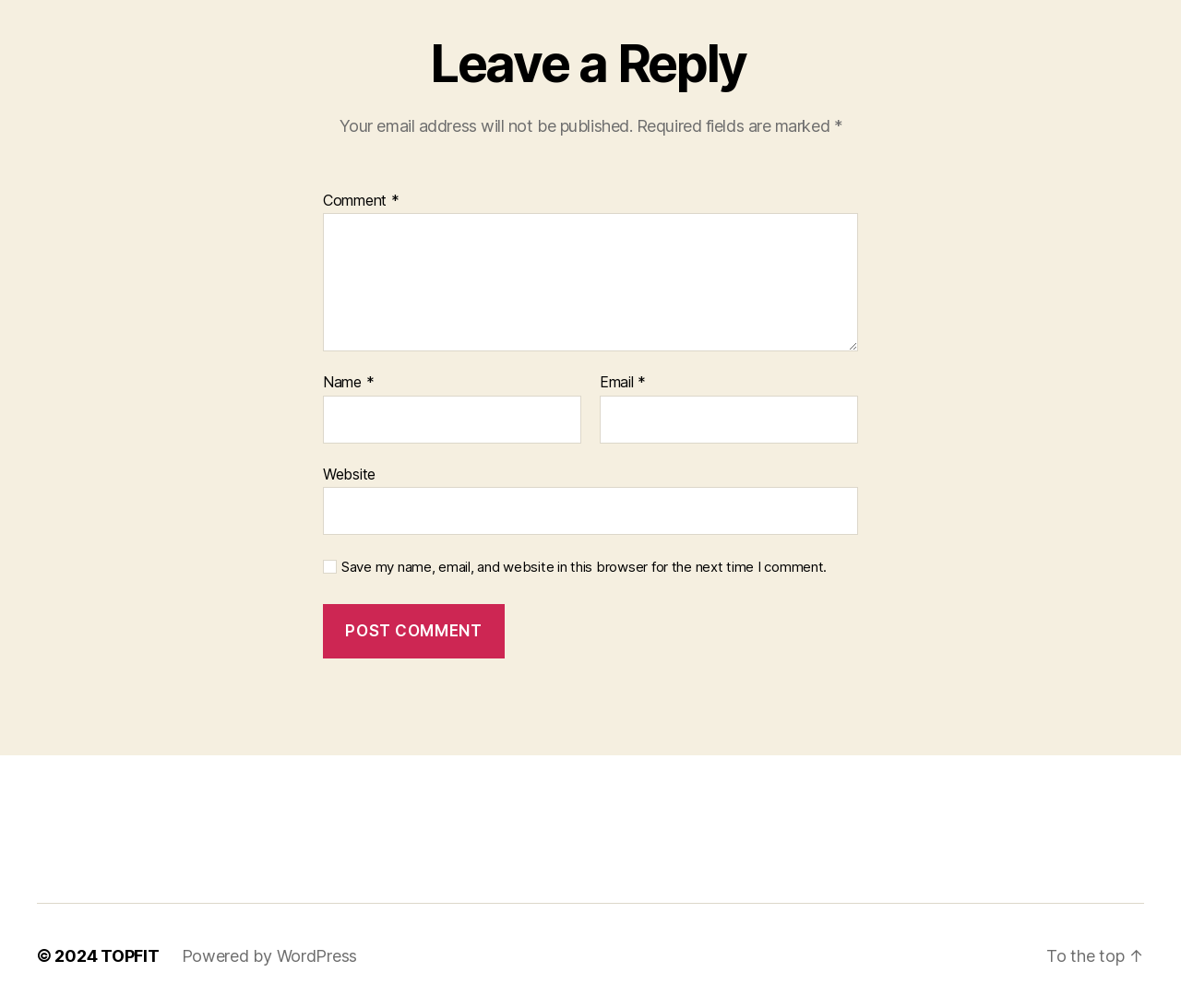Find the bounding box coordinates of the element you need to click on to perform this action: 'Post a comment'. The coordinates should be represented by four float values between 0 and 1, in the format [left, top, right, bottom].

[0.273, 0.599, 0.427, 0.653]